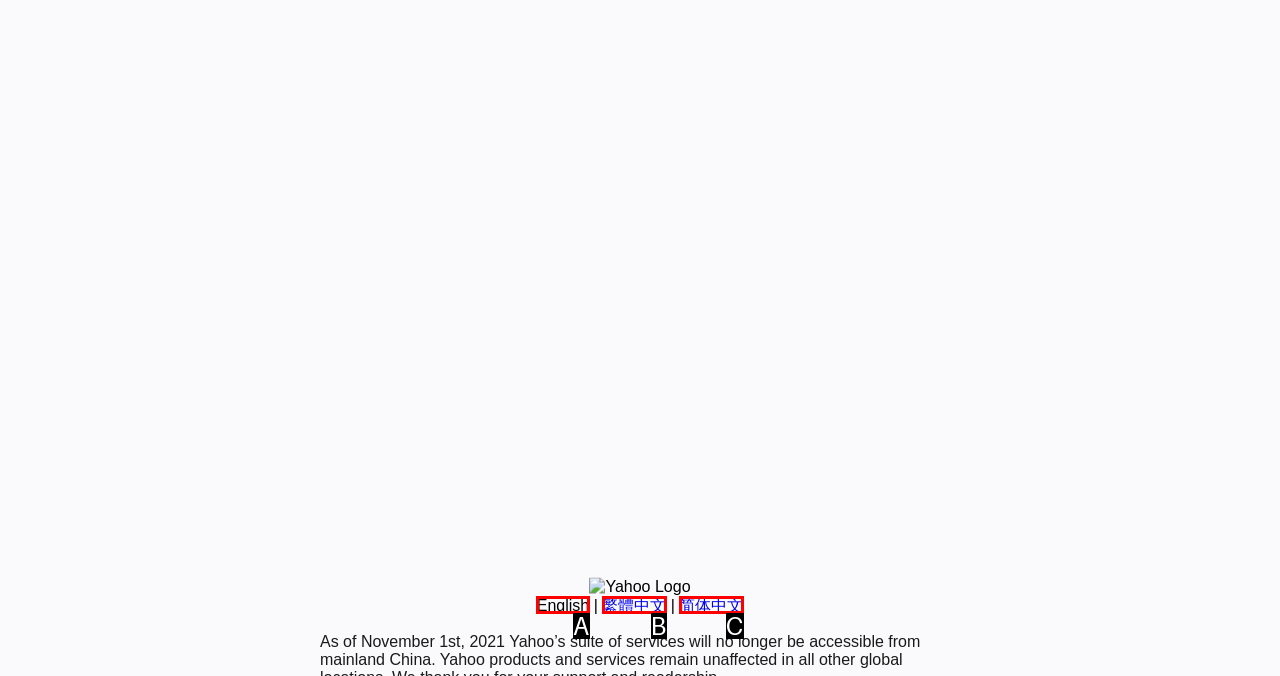Identify the letter of the option that best matches the following description: Articles. Respond with the letter directly.

None